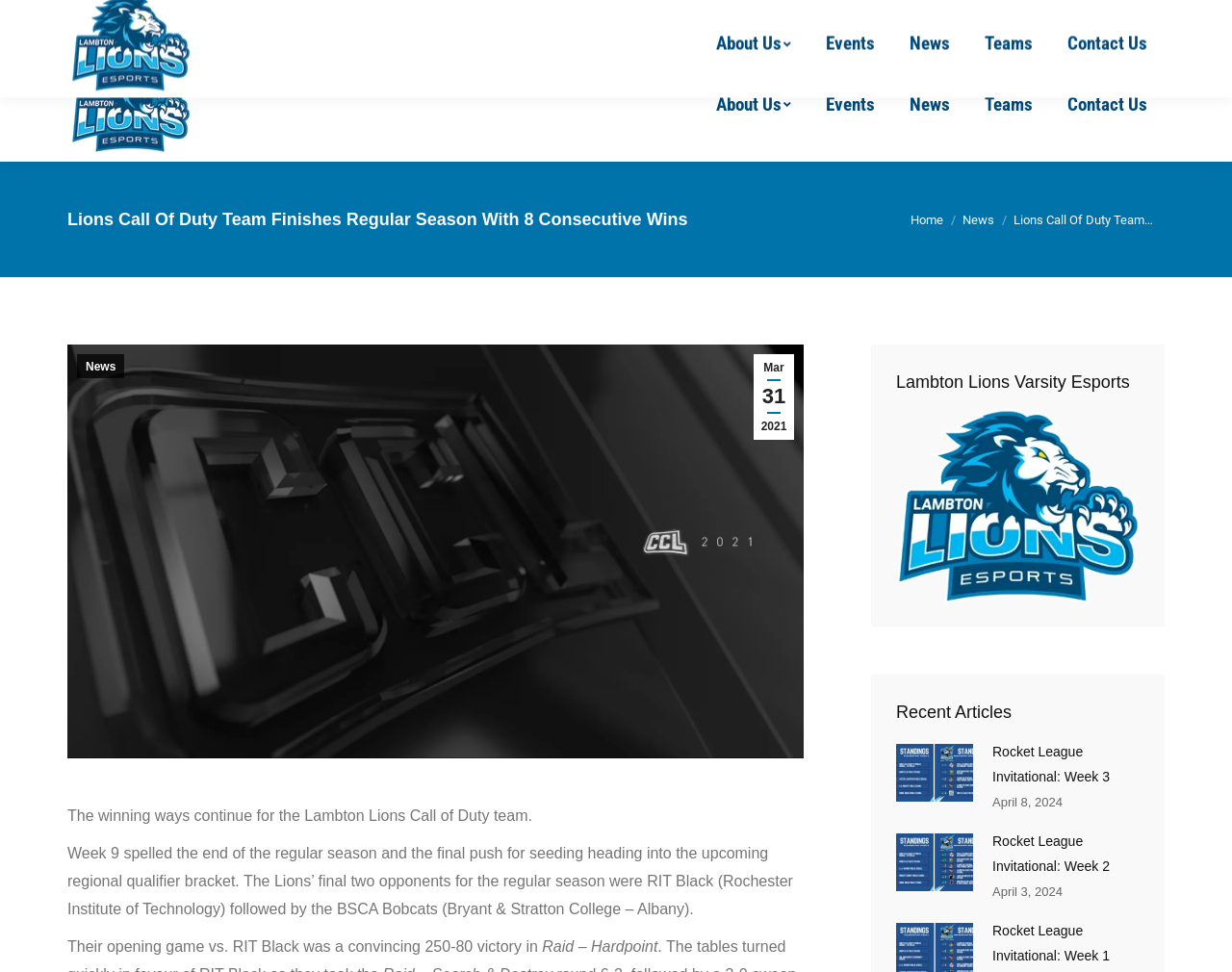Locate the bounding box of the UI element described in the following text: "Return Policy".

None